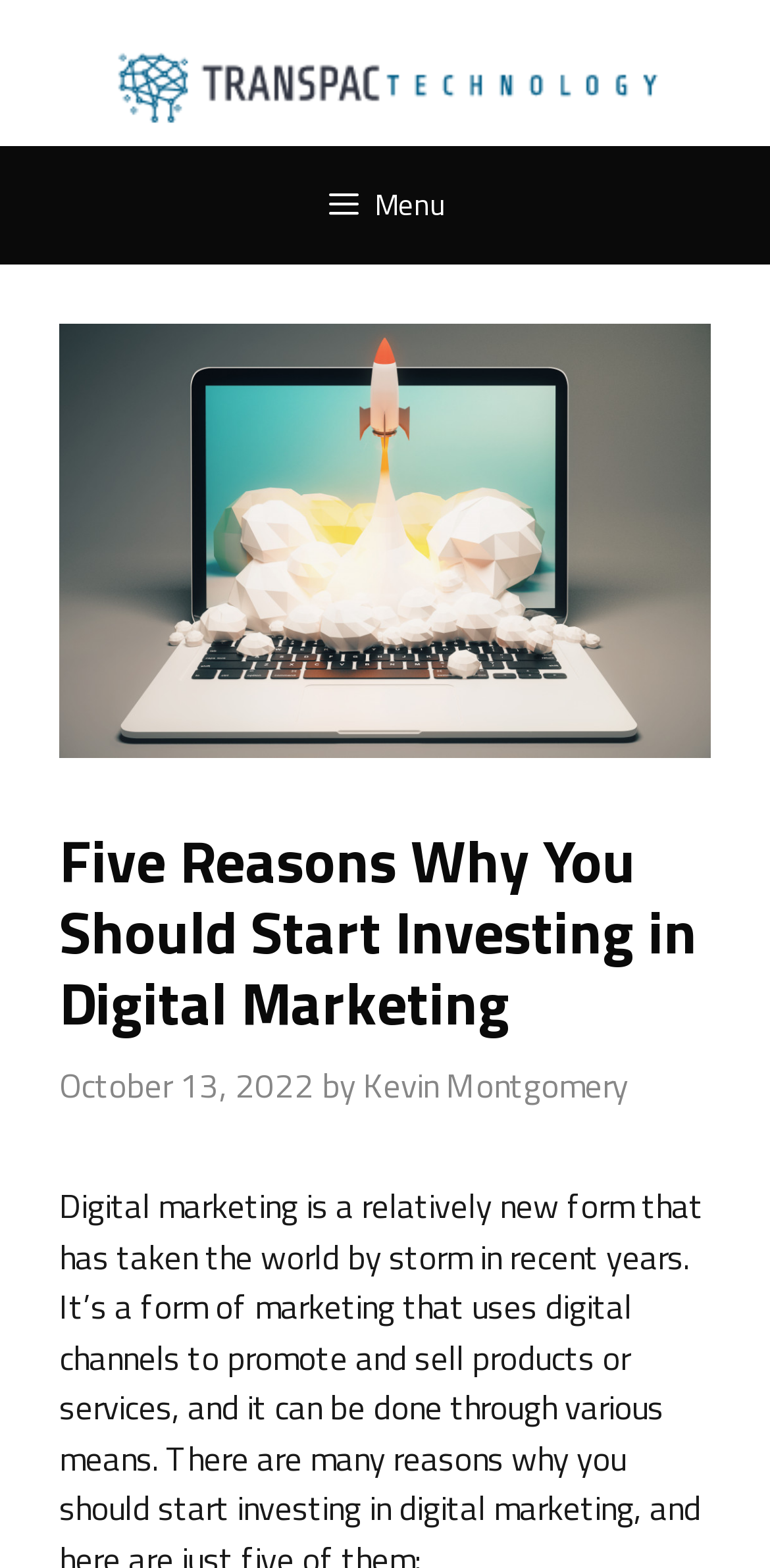What is the name of the company?
Examine the image and give a concise answer in one word or a short phrase.

Transpac Technology